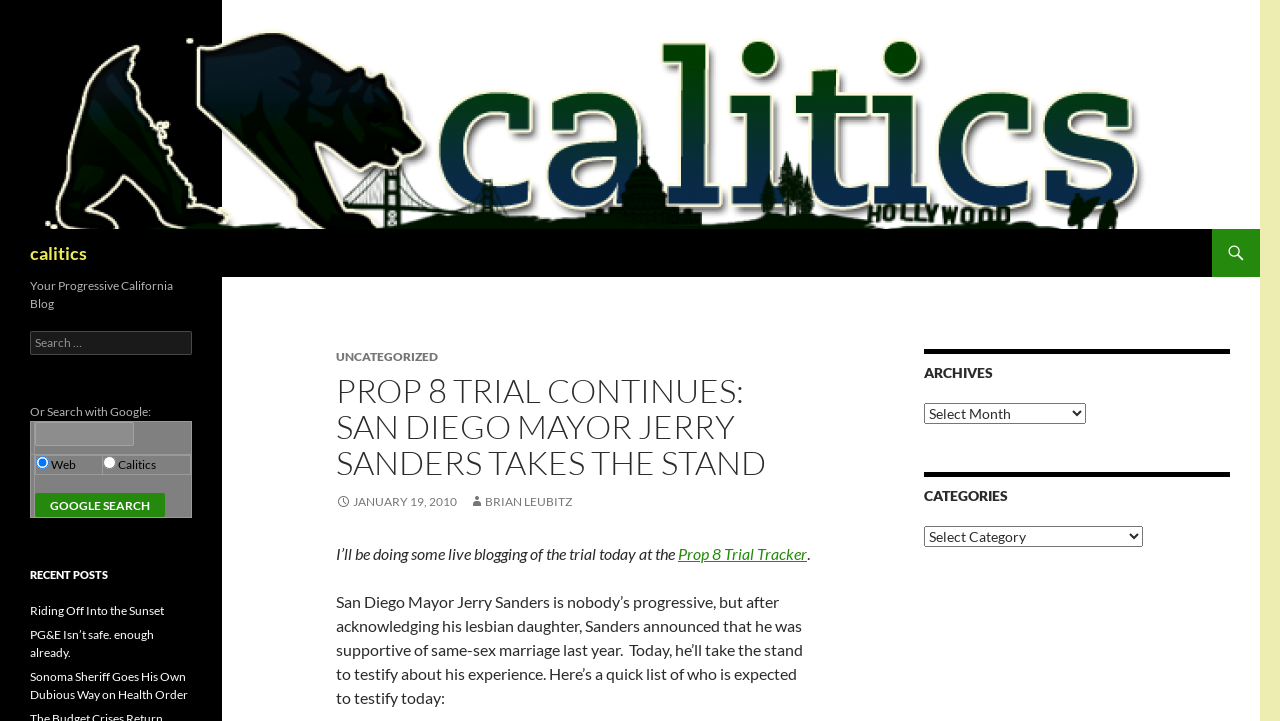What is the name of the blog?
Give a detailed response to the question by analyzing the screenshot.

The name of the blog can be found in the top-left corner of the webpage, where it says 'calitics' in a heading element.